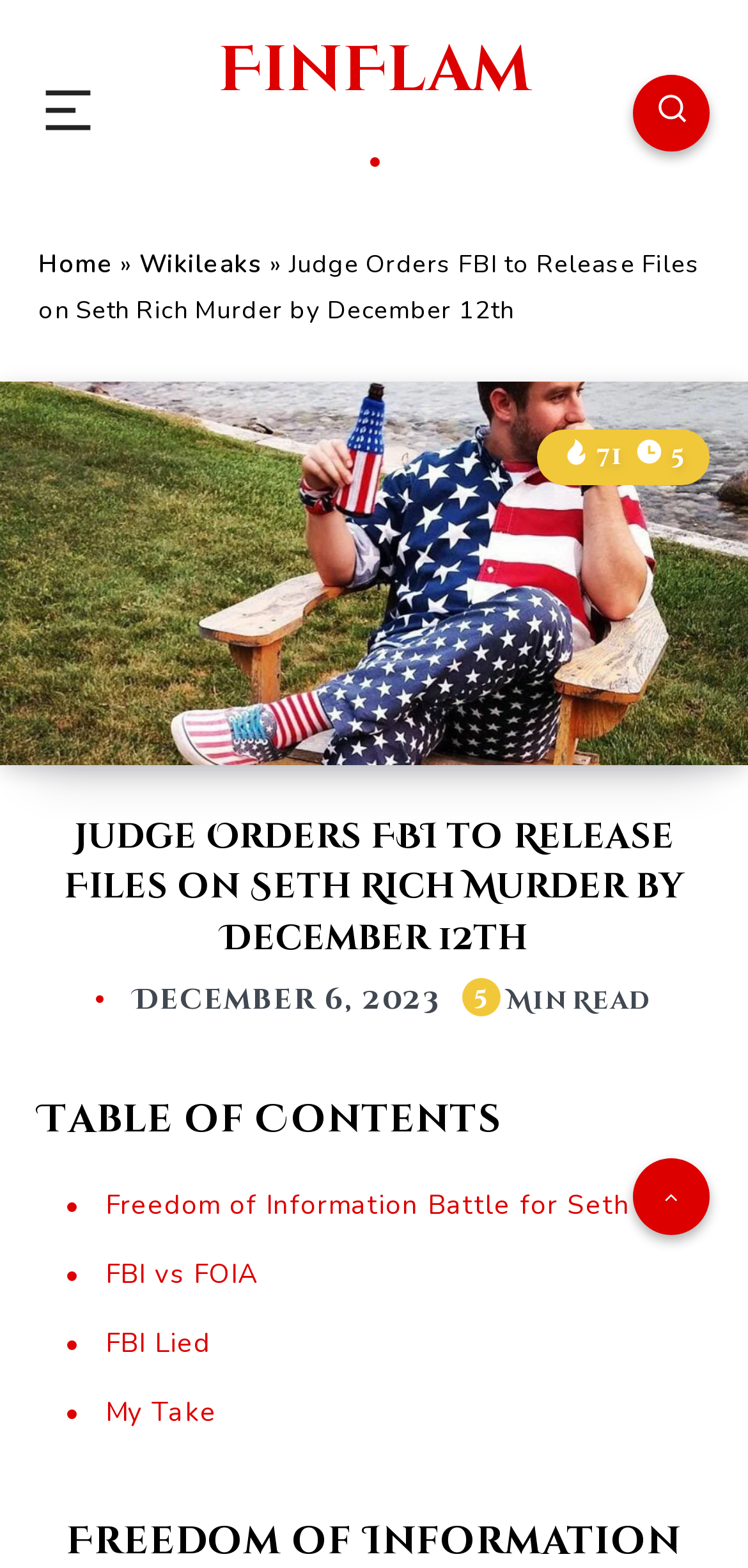Locate the UI element that matches the description My Take in the webpage screenshot. Return the bounding box coordinates in the format (top-left x, top-left y, bottom-right x, bottom-right y), with values ranging from 0 to 1.

[0.141, 0.889, 0.29, 0.913]